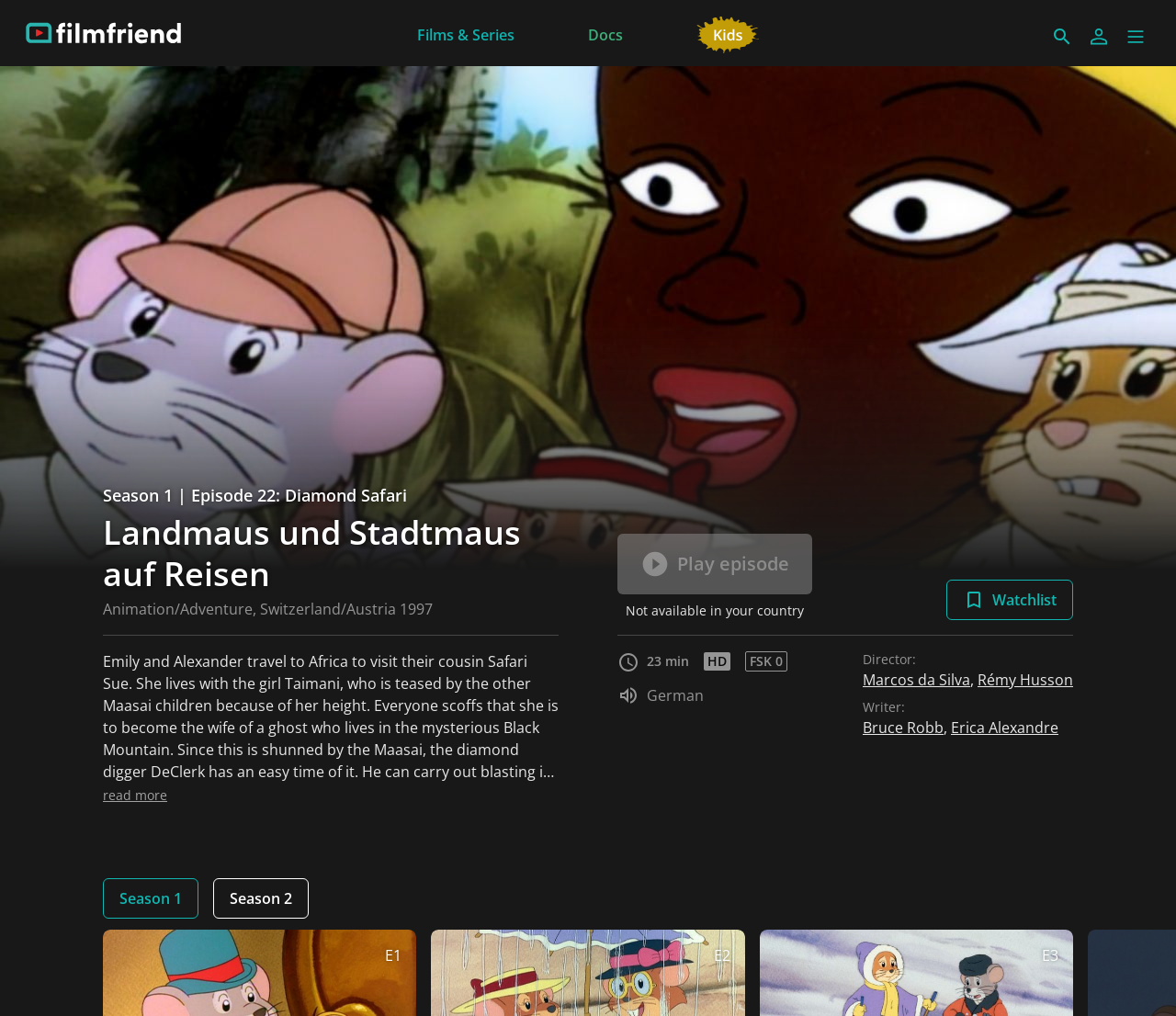Locate the bounding box coordinates of the clickable element to fulfill the following instruction: "Read more about the episode". Provide the coordinates as four float numbers between 0 and 1 in the format [left, top, right, bottom].

[0.088, 0.774, 0.142, 0.792]